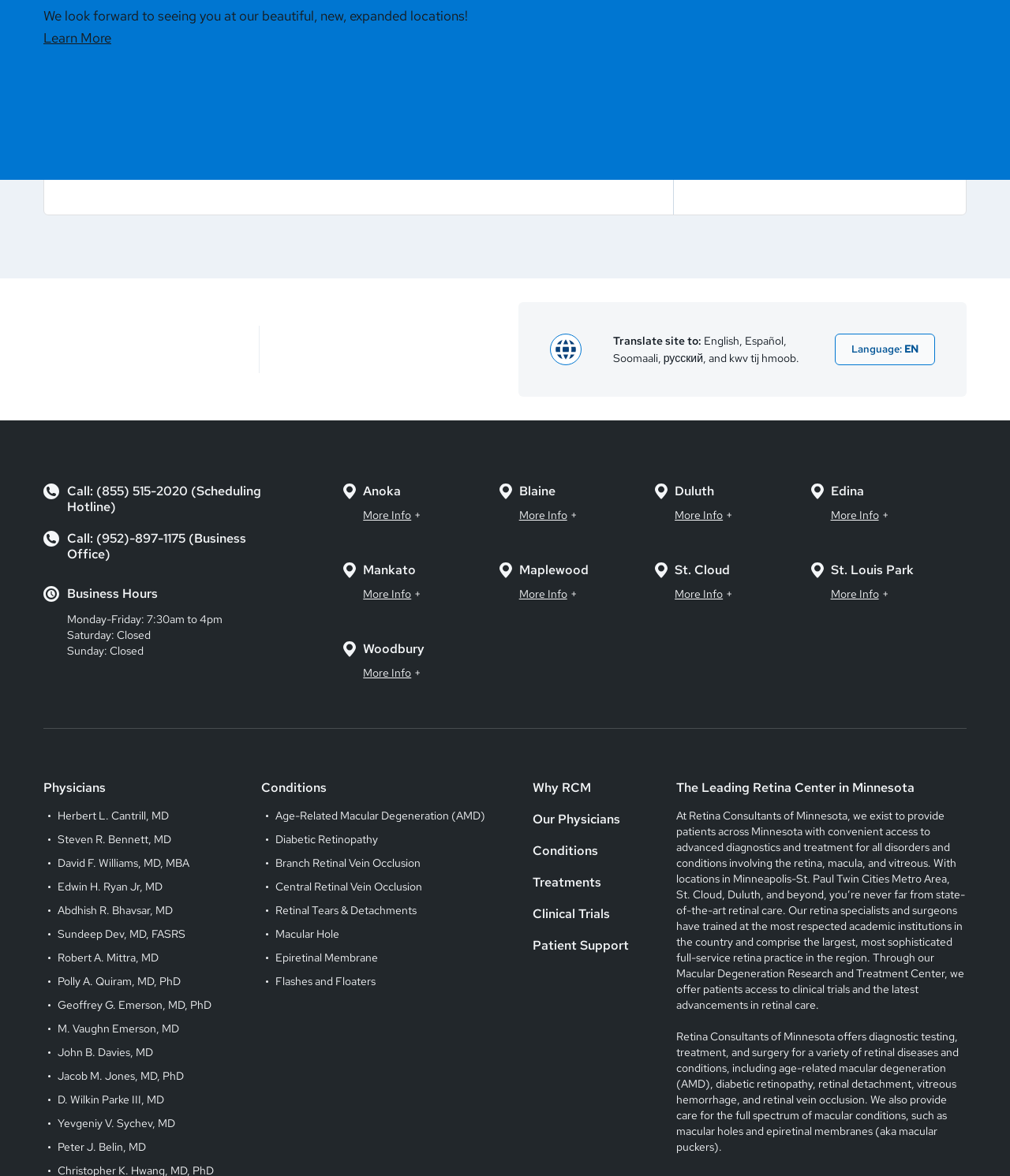Please locate the bounding box coordinates of the region I need to click to follow this instruction: "Click the 'Learn More' link".

[0.043, 0.025, 0.11, 0.04]